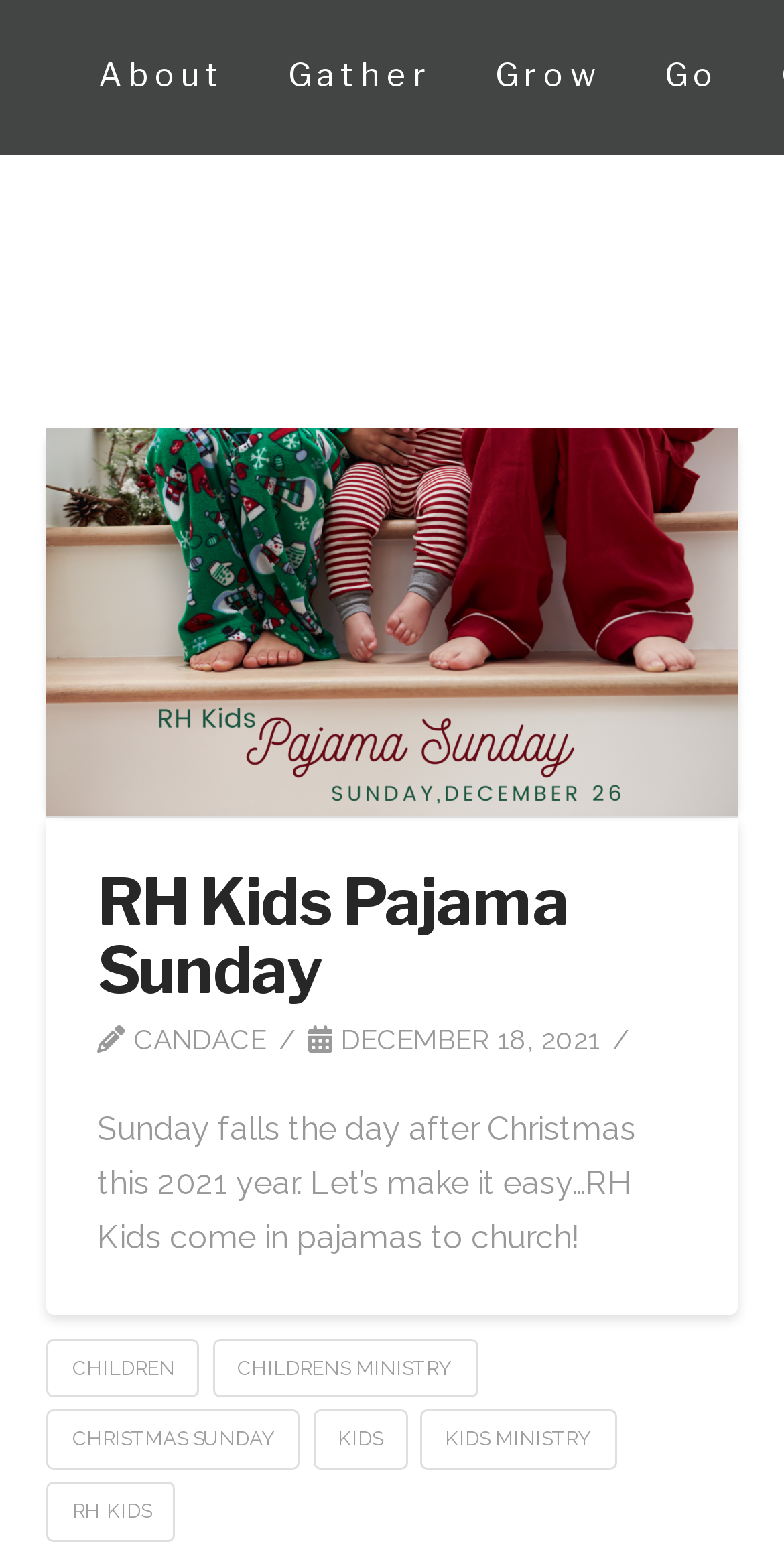Please specify the bounding box coordinates of the clickable region to carry out the following instruction: "Read about Apple". The coordinates should be four float numbers between 0 and 1, in the format [left, top, right, bottom].

None